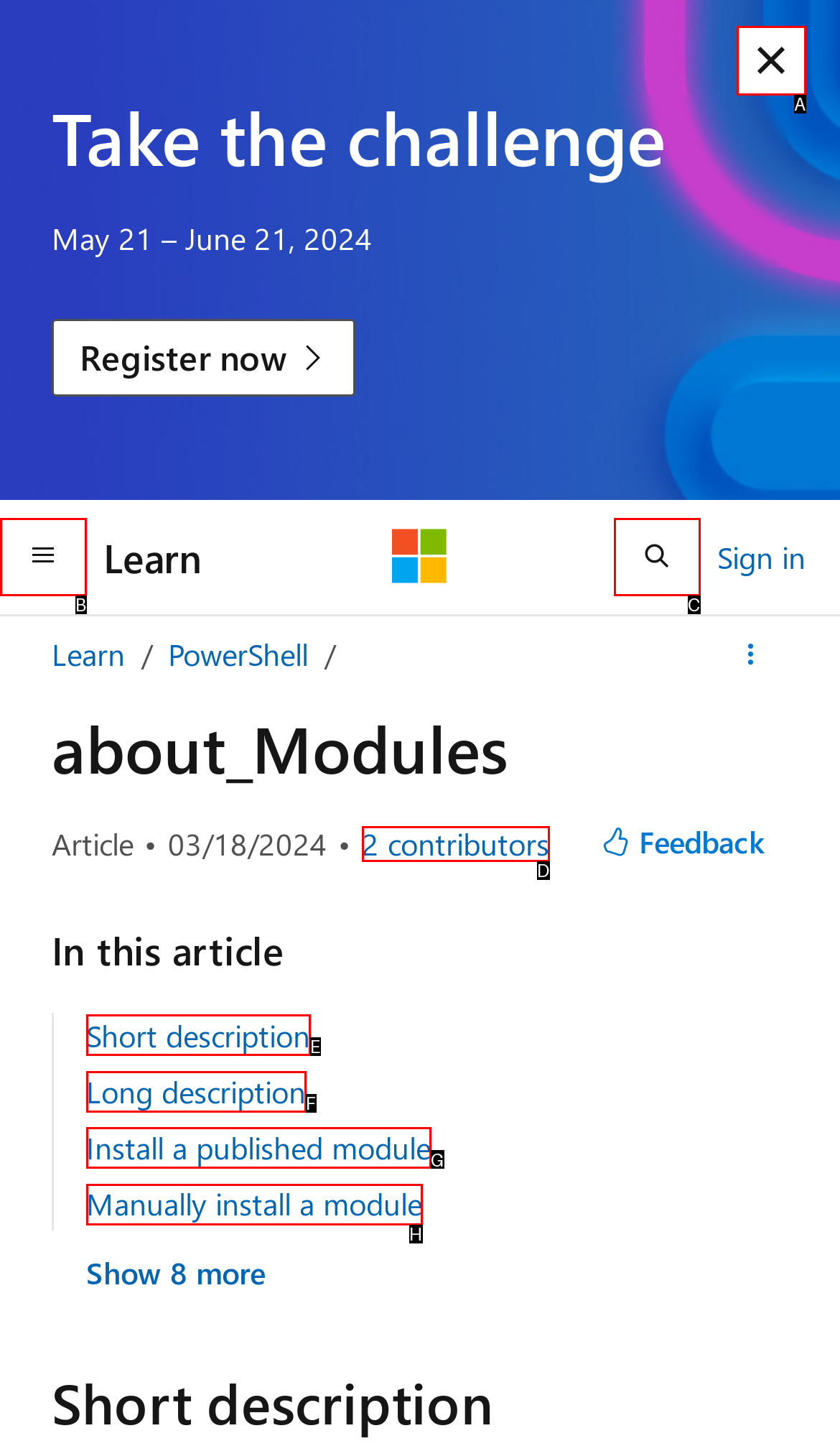Identify the option that corresponds to the given description: Manually install a module. Reply with the letter of the chosen option directly.

H